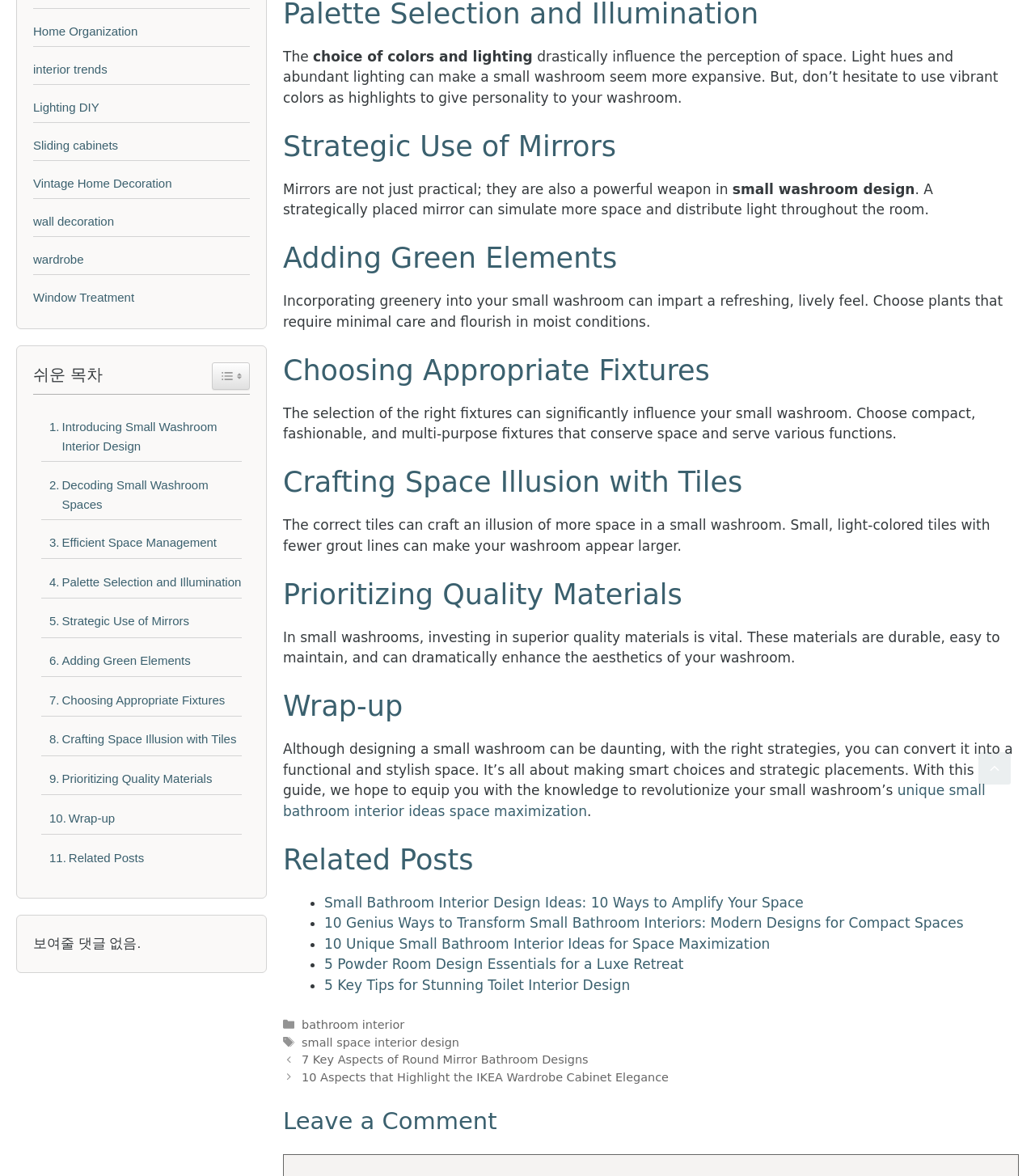What is the purpose of using mirrors in small washroom design?
Ensure your answer is thorough and detailed.

According to the webpage, mirrors can be used strategically in small washroom design to create the illusion of more space and distribute light throughout the room.